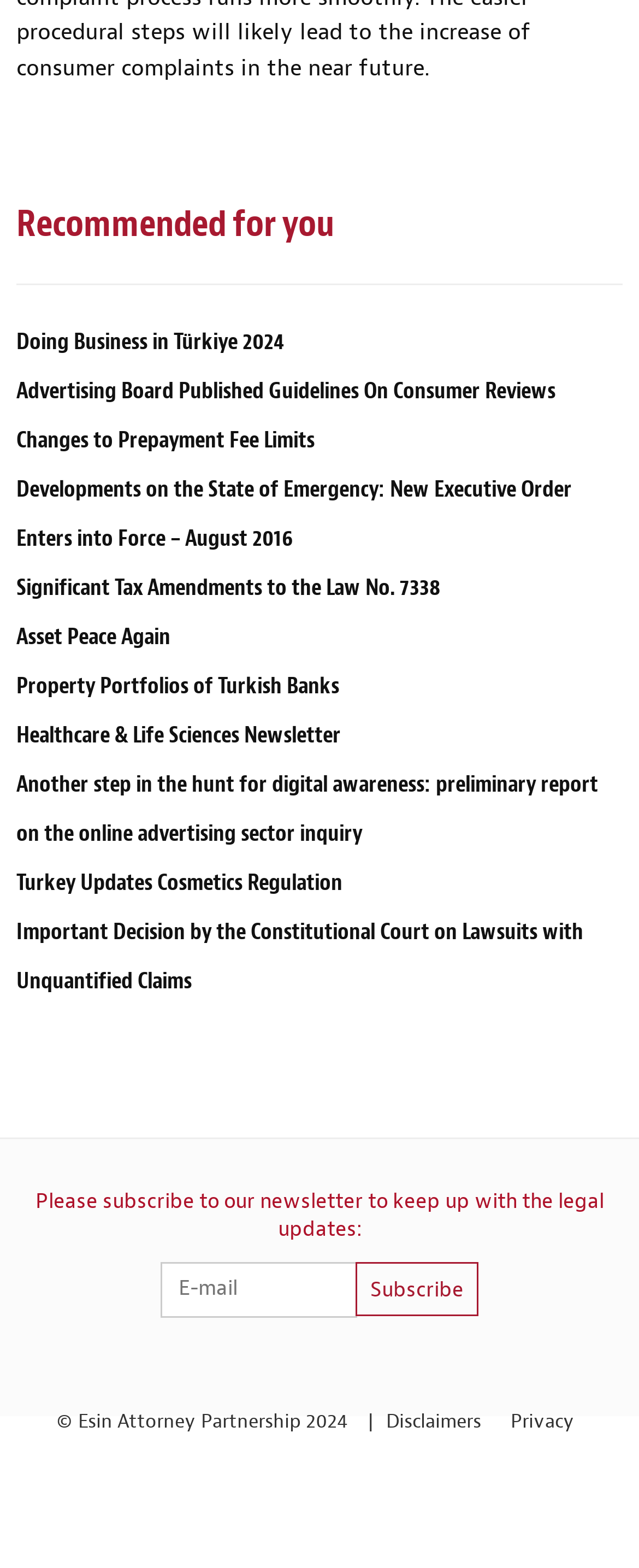Extract the bounding box coordinates of the UI element described: "Changes to Prepayment Fee Limits". Provide the coordinates in the format [left, top, right, bottom] with values ranging from 0 to 1.

[0.026, 0.272, 0.492, 0.29]